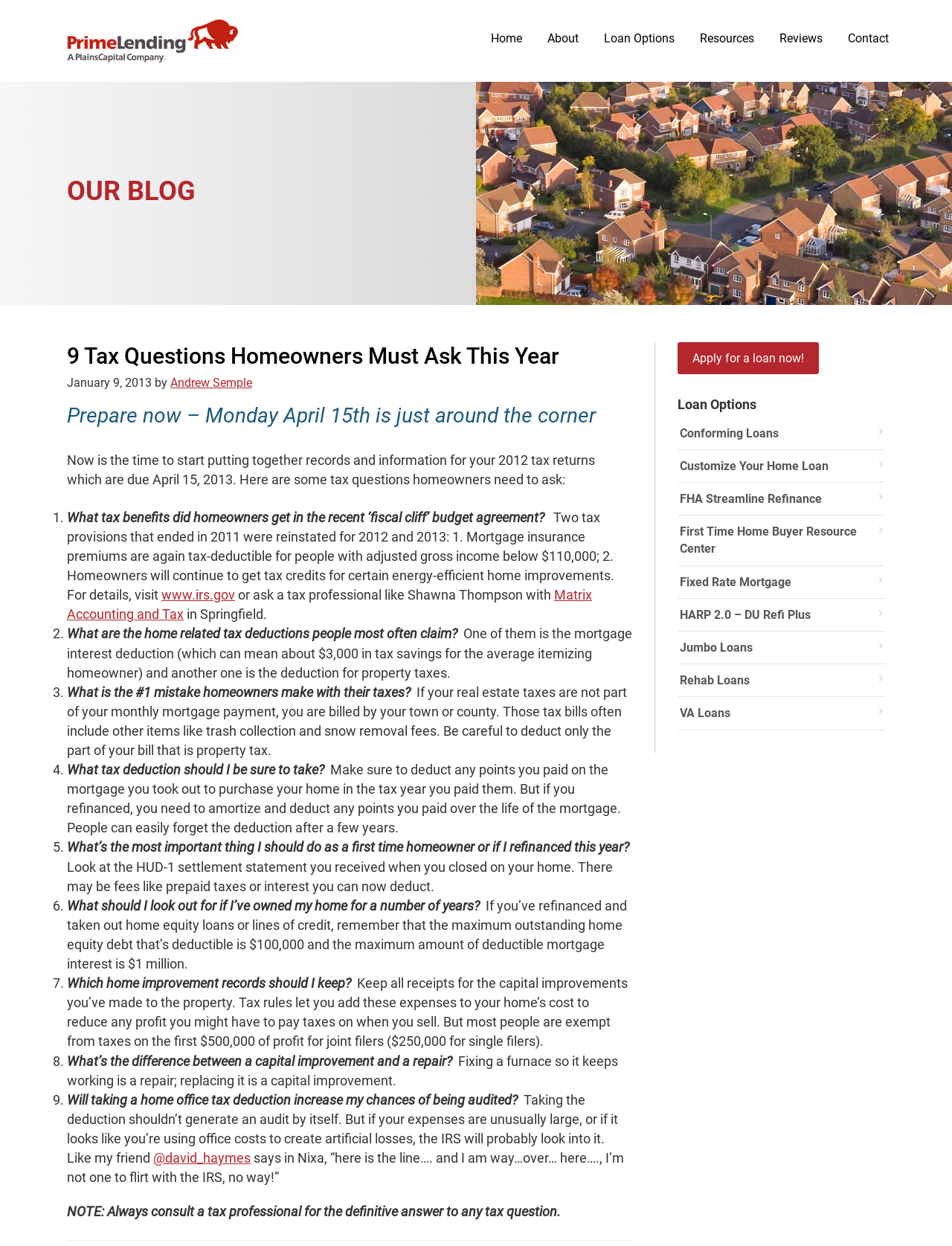Please extract the webpage's main title and generate its text content.

9 Tax Questions Homeowners Must Ask This Year